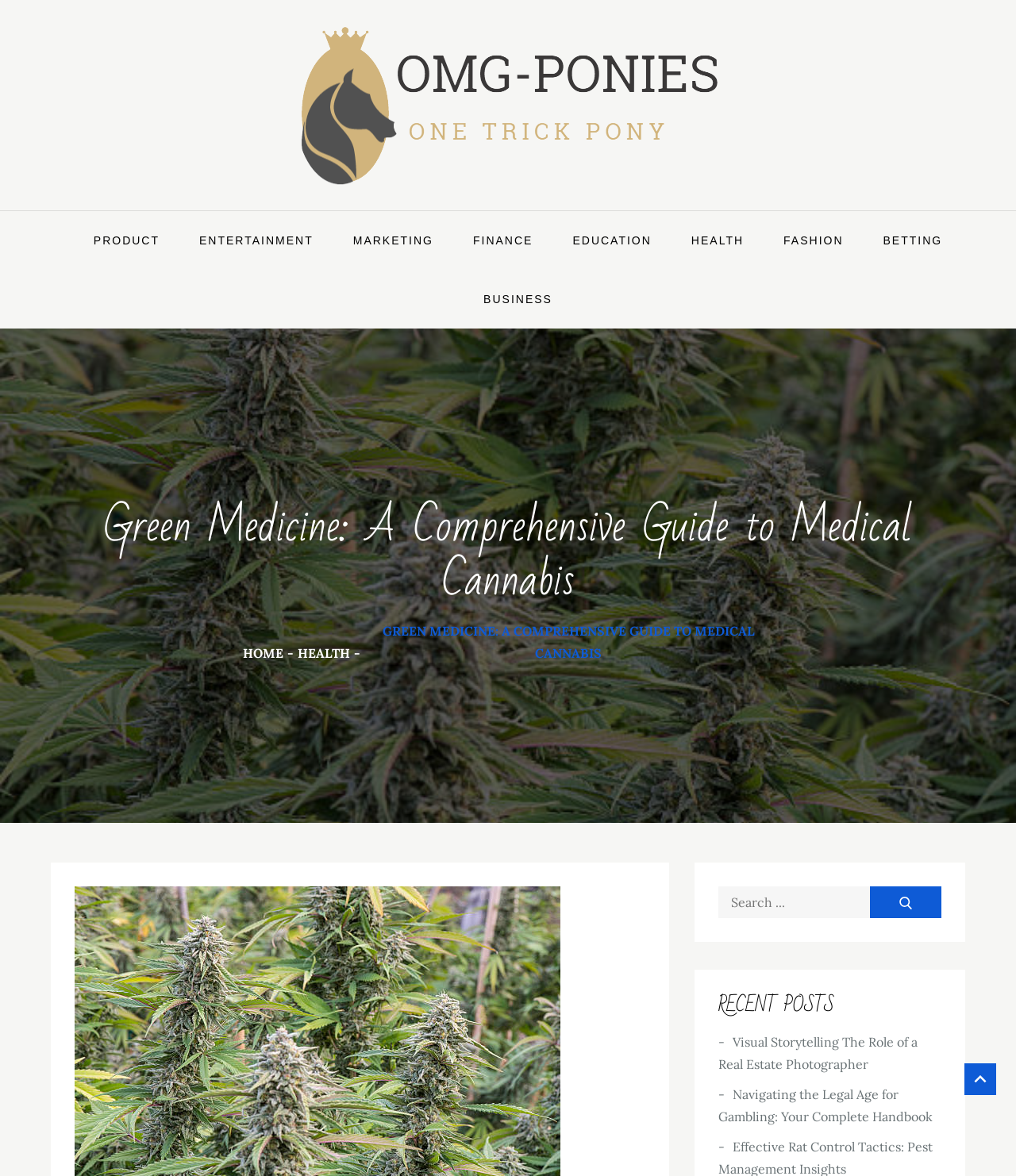Pinpoint the bounding box coordinates of the area that must be clicked to complete this instruction: "Search for something".

[0.707, 0.754, 0.927, 0.781]